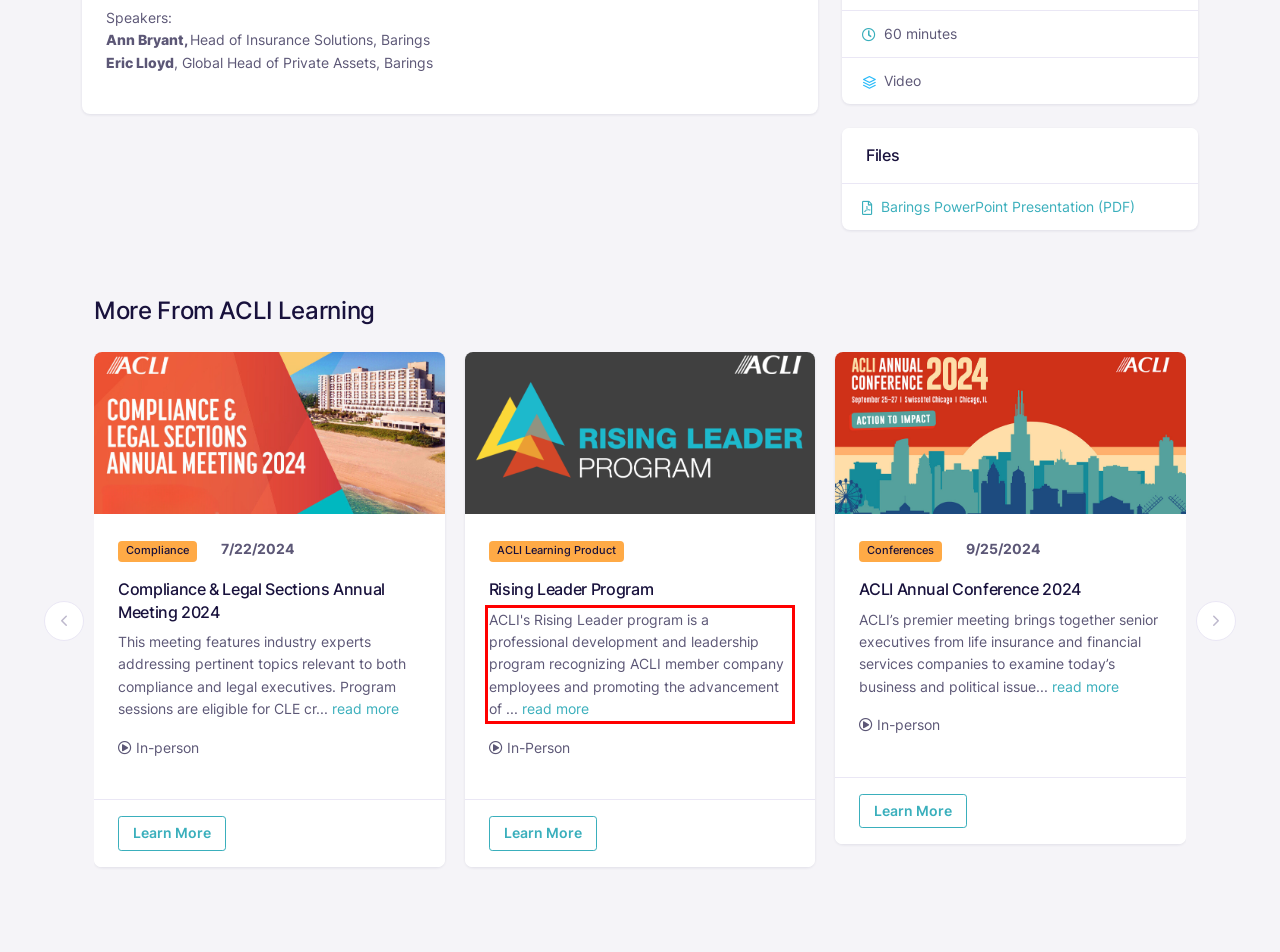Given a webpage screenshot with a red bounding box, perform OCR to read and deliver the text enclosed by the red bounding box.

ACLI's Rising Leader program is a professional development and leadership program recognizing ACLI member company employees and promoting the advancement of ... read more